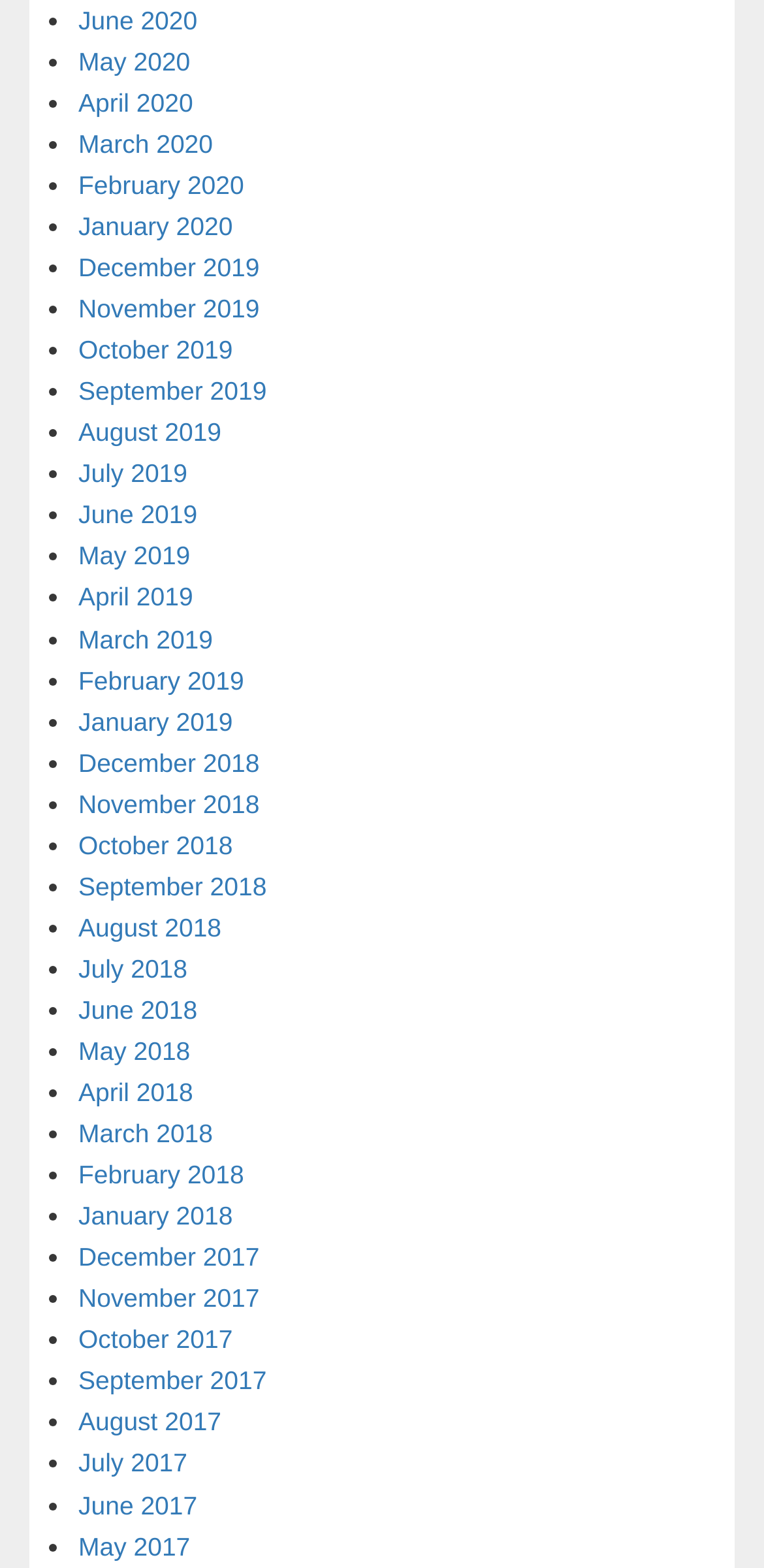Locate the coordinates of the bounding box for the clickable region that fulfills this instruction: "View March 2020".

[0.103, 0.082, 0.279, 0.101]